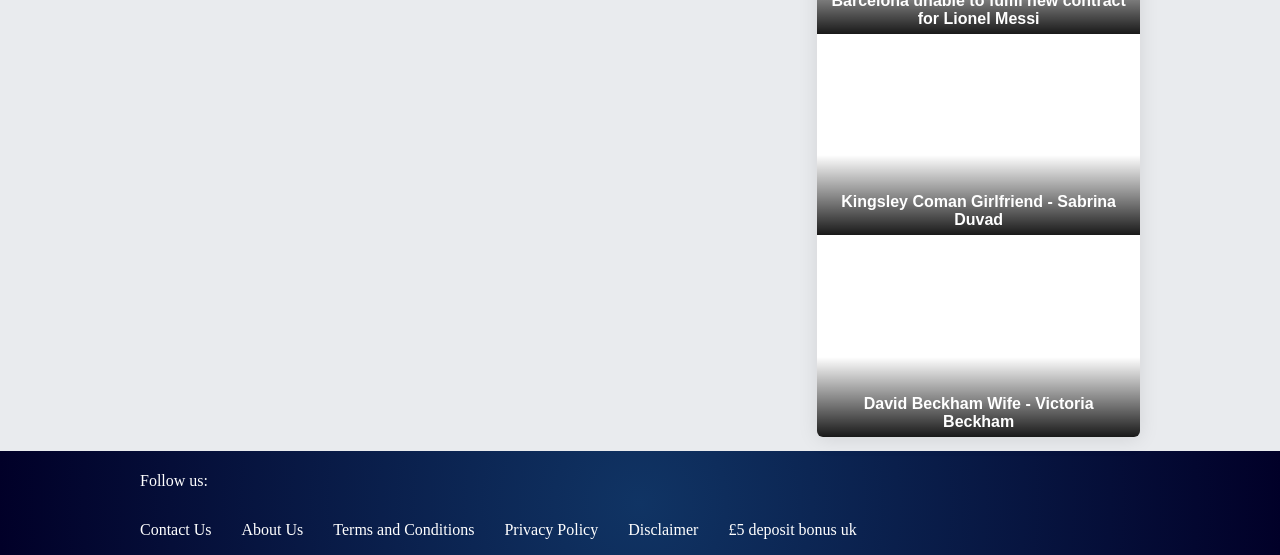Ascertain the bounding box coordinates for the UI element detailed here: "Contact Us". The coordinates should be provided as [left, top, right, bottom] with each value being a float between 0 and 1.

[0.109, 0.928, 0.165, 0.982]